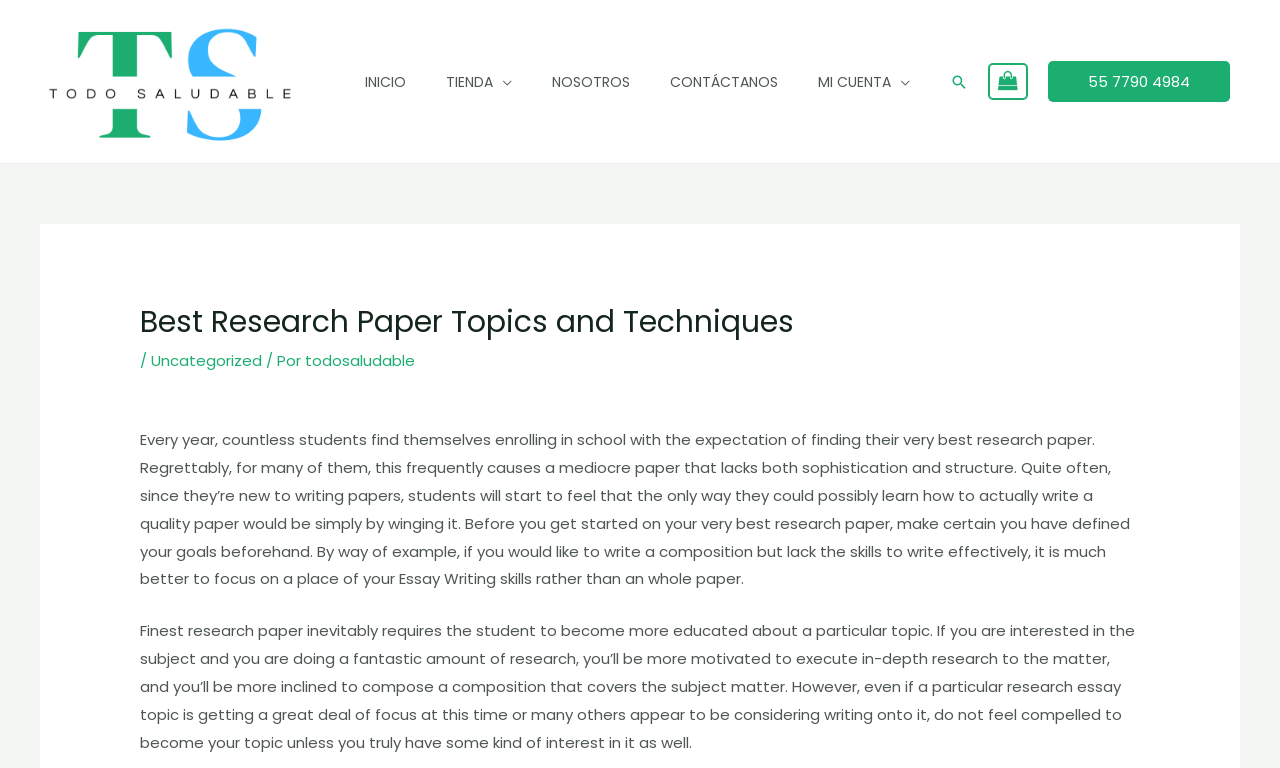Pinpoint the bounding box coordinates of the area that should be clicked to complete the following instruction: "visit our store". The coordinates must be given as four float numbers between 0 and 1, i.e., [left, top, right, bottom].

[0.333, 0.061, 0.416, 0.152]